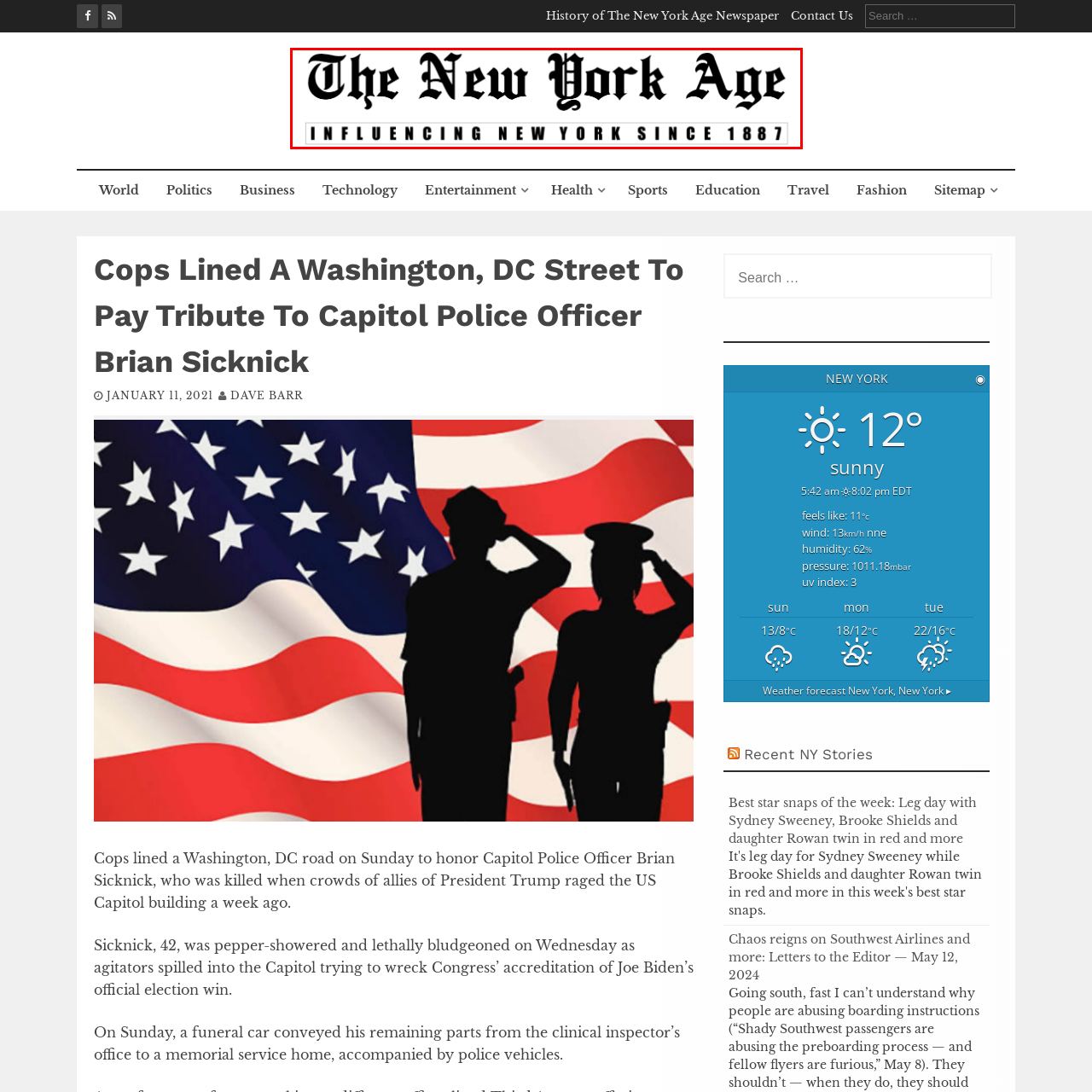Offer an in-depth description of the scene contained in the red rectangle.

The image displays the prominent logo of "The New York Age Newspaper," characterized by its distinctive, bold typeface. The logo prominently features the newspaper's name at the top: "The New York Age," with a tagline below stating "Influencing New York Since 1887." This logo represents the newspaper's long-standing legacy as an influential publication in New York, emphasizing its historical significance and commitment to providing news and information since the late 19th century. The sleek design and classic font evoke a sense of tradition and authority in journalism.